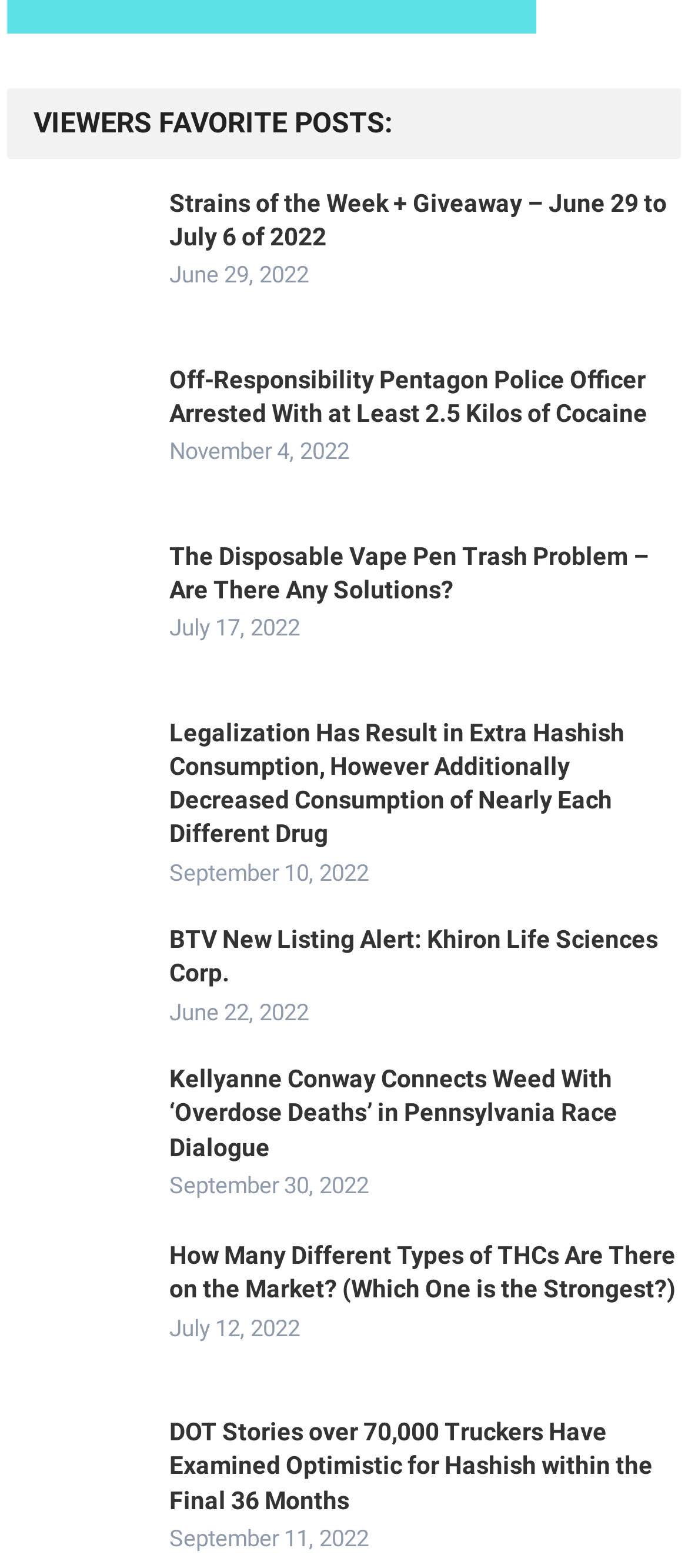Please specify the bounding box coordinates of the clickable region necessary for completing the following instruction: "Read Off-Responsibility Pentagon Police Officer Arrested With at Least 2.5 Kilos of Cocaine". The coordinates must consist of four float numbers between 0 and 1, i.e., [left, top, right, bottom].

[0.246, 0.233, 0.941, 0.273]